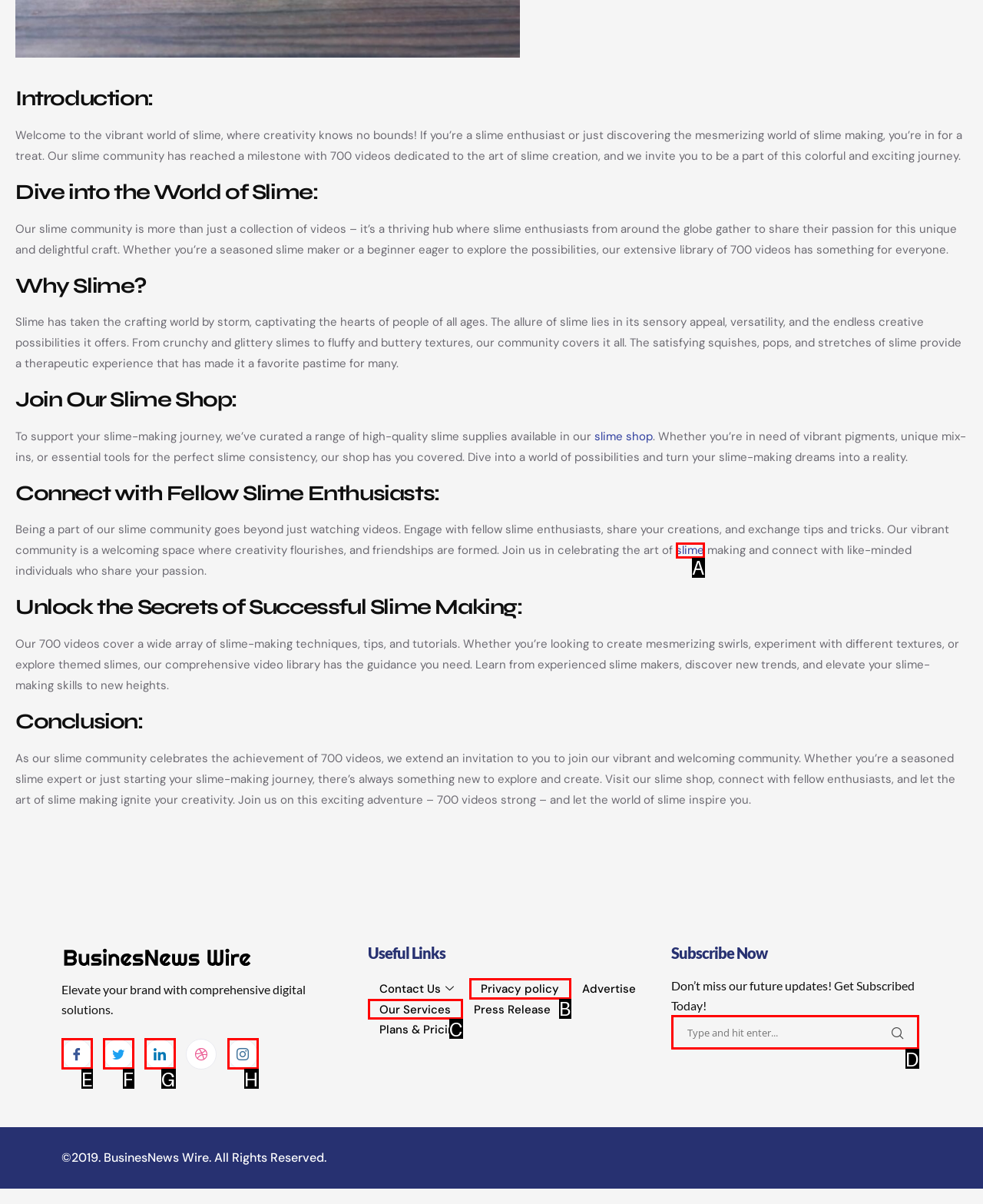Please identify the UI element that matches the description: App review
Respond with the letter of the correct option.

None